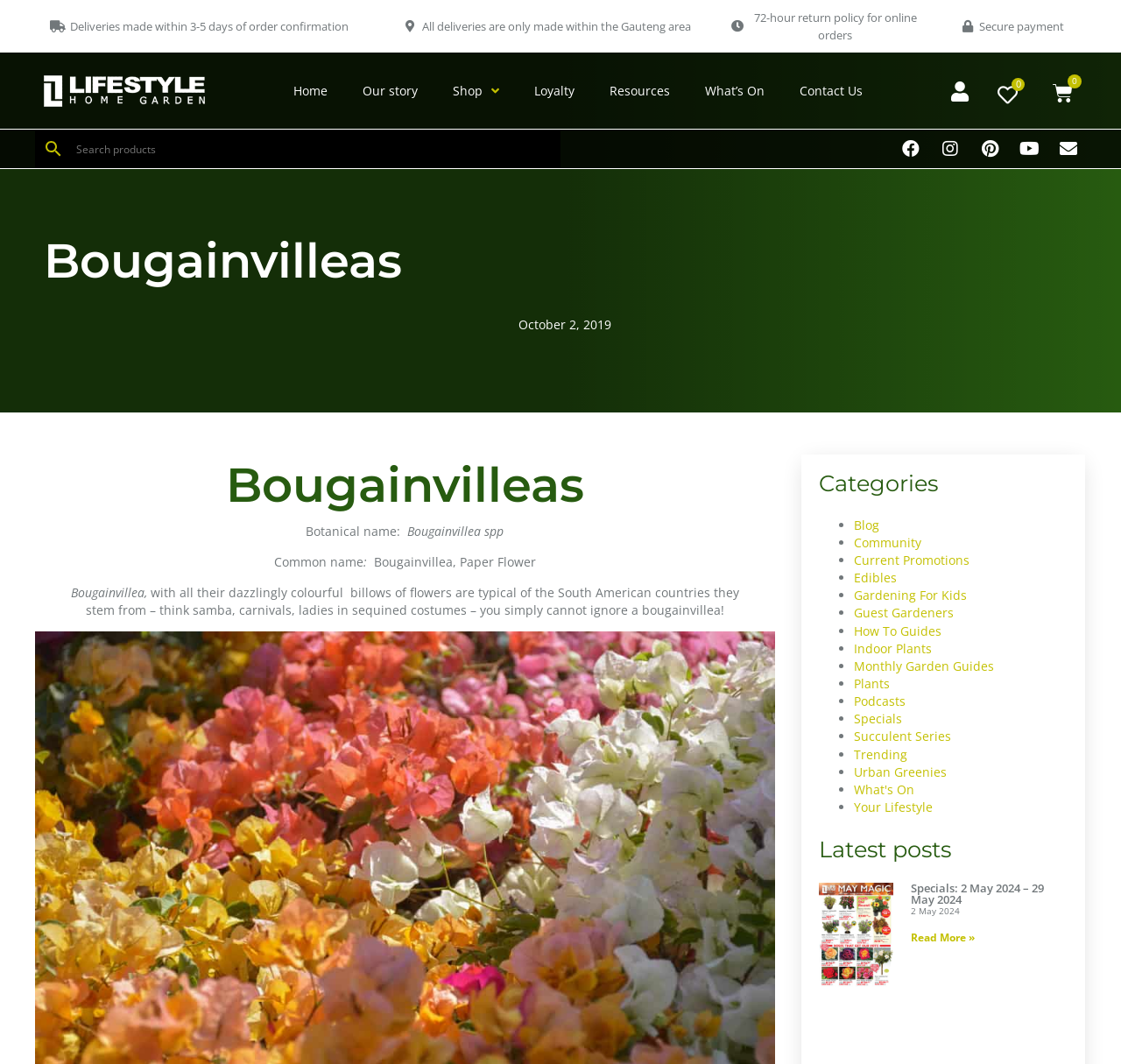Determine the bounding box coordinates for the element that should be clicked to follow this instruction: "Follow on Facebook". The coordinates should be given as four float numbers between 0 and 1, in the format [left, top, right, bottom].

[0.797, 0.124, 0.828, 0.157]